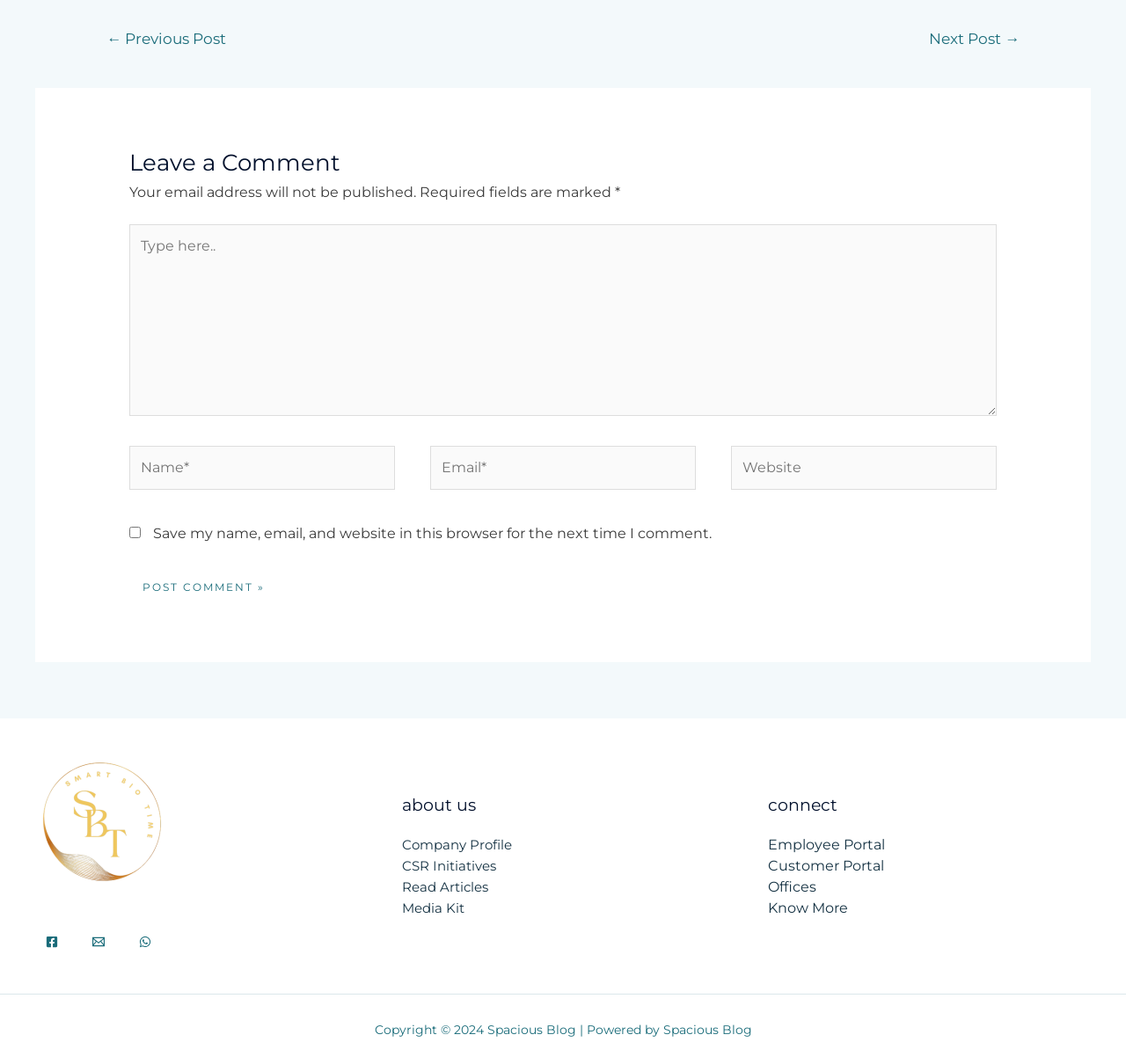What is the purpose of the checkbox?
Refer to the image and respond with a one-word or short-phrase answer.

Save comment info